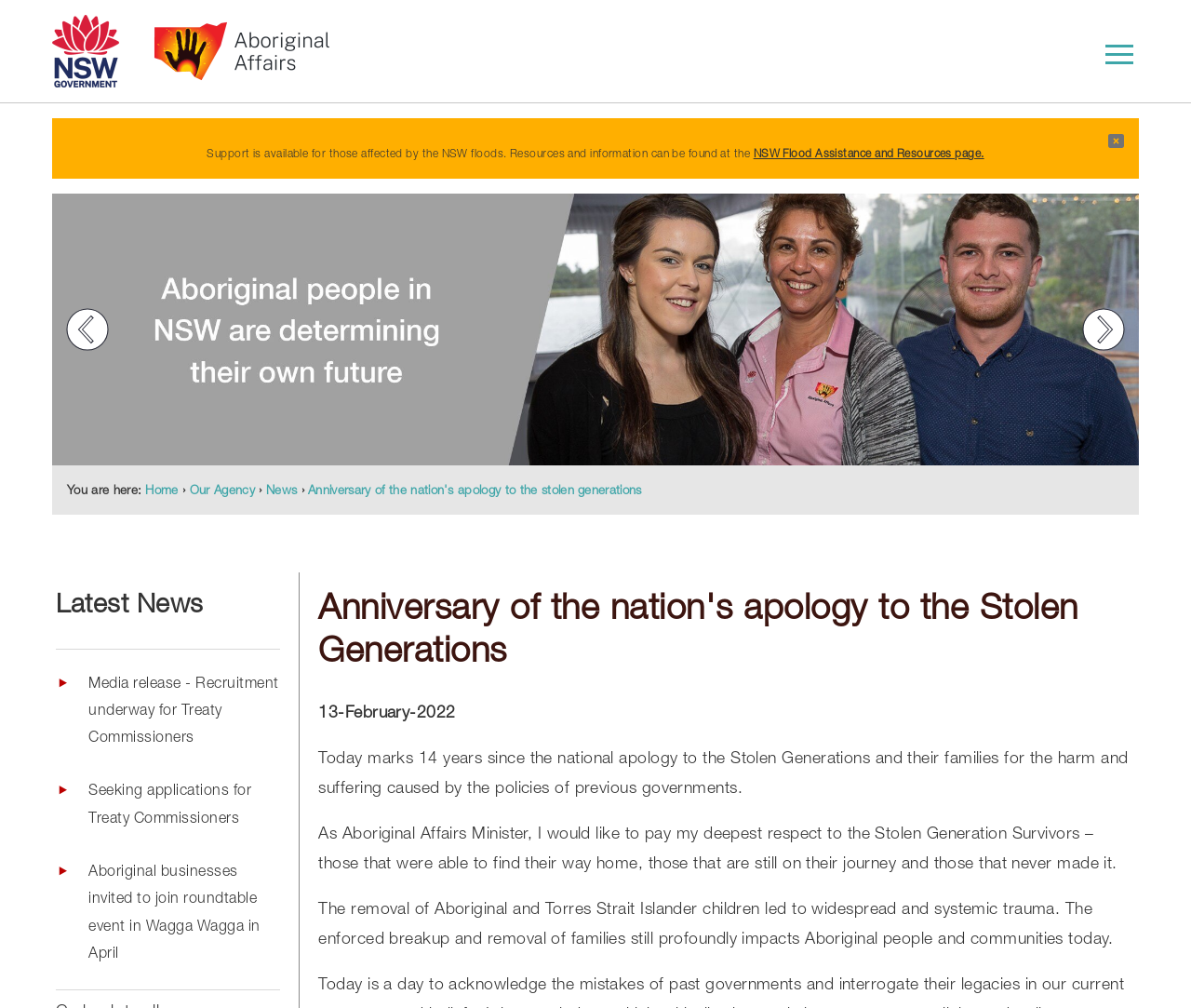Determine the bounding box coordinates of the clickable region to carry out the instruction: "Learn about the Anniversary of the nation's apology to the Stolen Generations".

[0.267, 0.587, 0.953, 0.671]